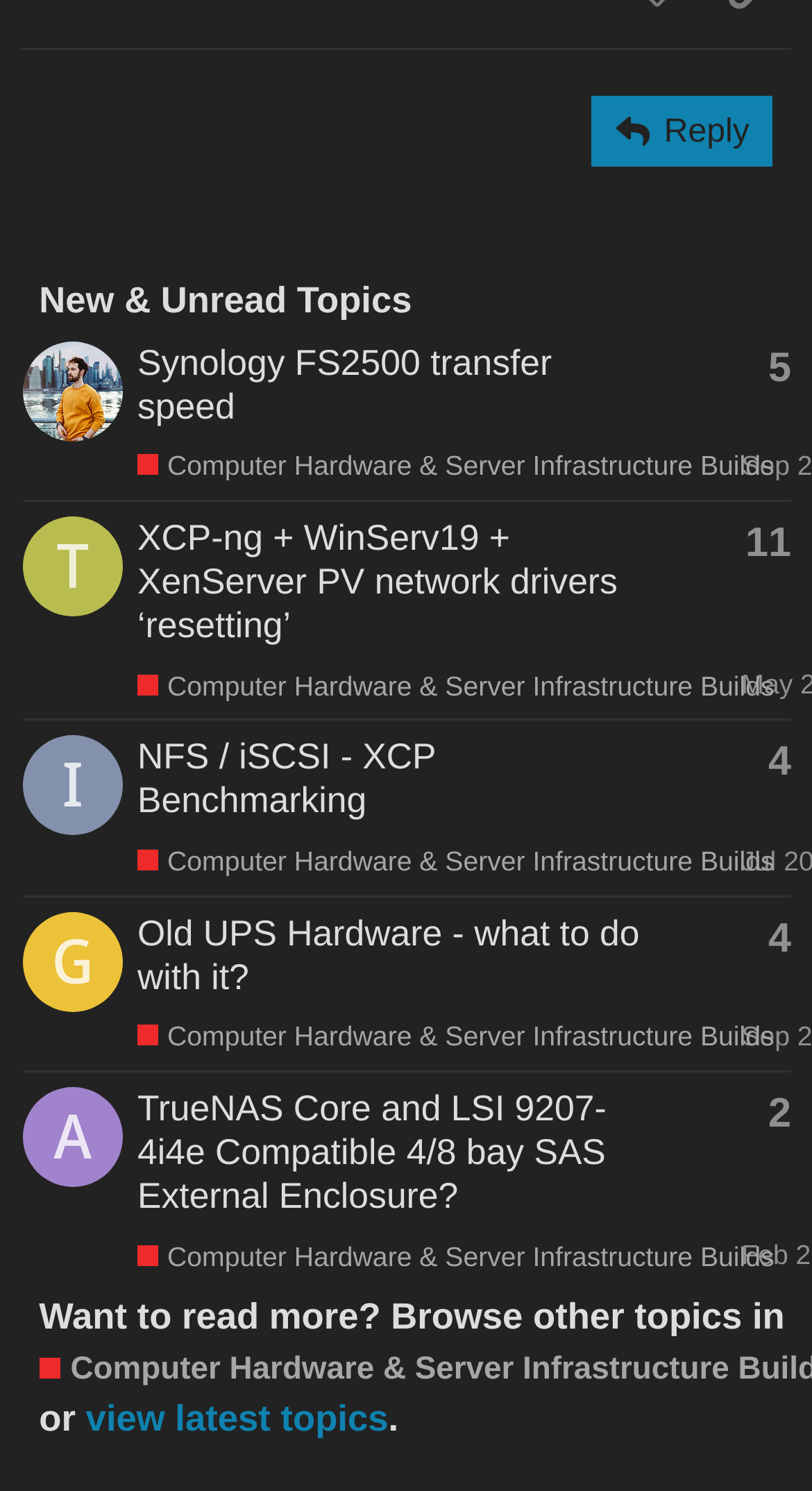Identify the bounding box coordinates of the clickable region to carry out the given instruction: "View the topic 'Synology FS2500 transfer speed'".

[0.169, 0.229, 0.68, 0.286]